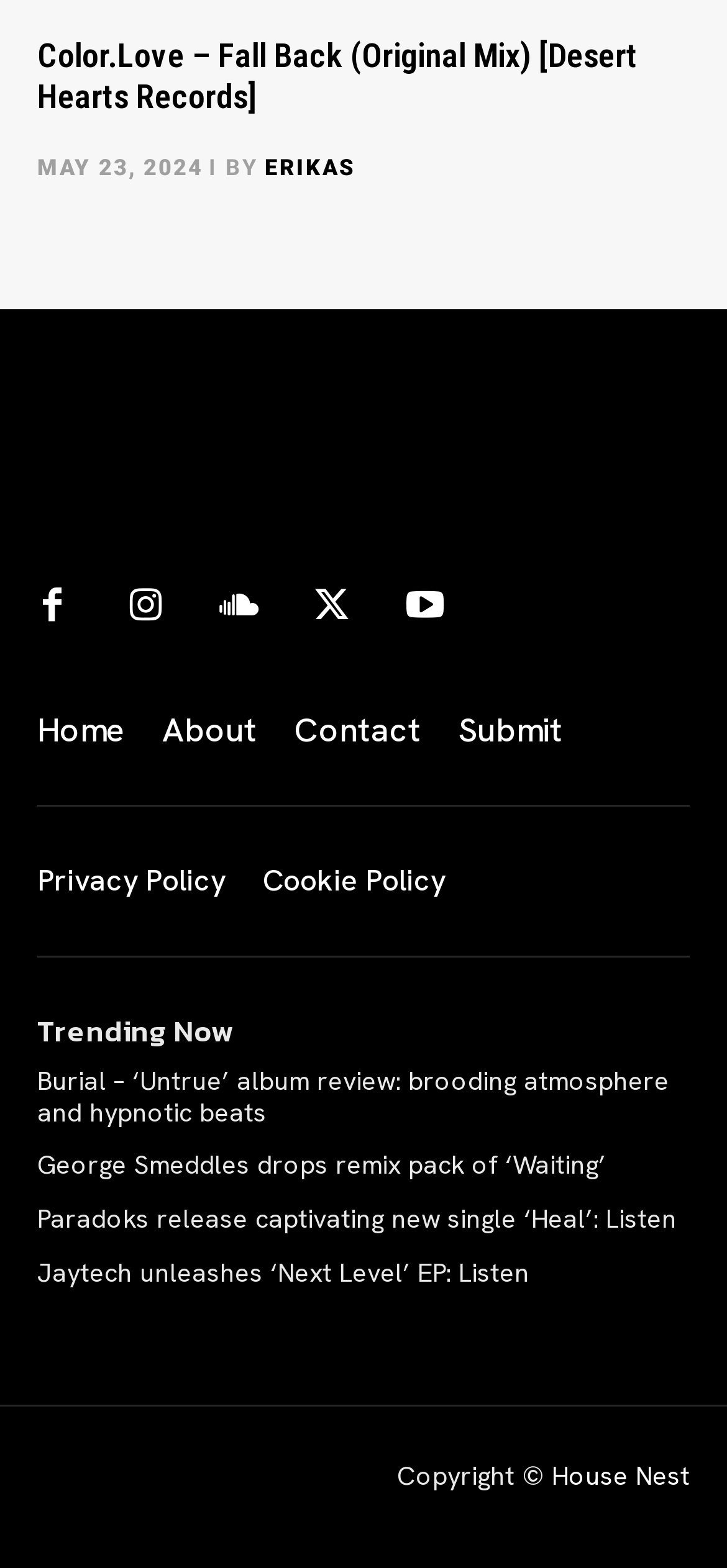What is the date of the post 'Color.Love – Fall Back (Original Mix) [Desert Hearts Records]'?
Provide a detailed answer to the question using information from the image.

The answer can be found next to the post title 'Color.Love – Fall Back (Original Mix) [Desert Hearts Records]' where it says 'MAY 23, 2024' which suggests that the date of the post is MAY 23, 2024.